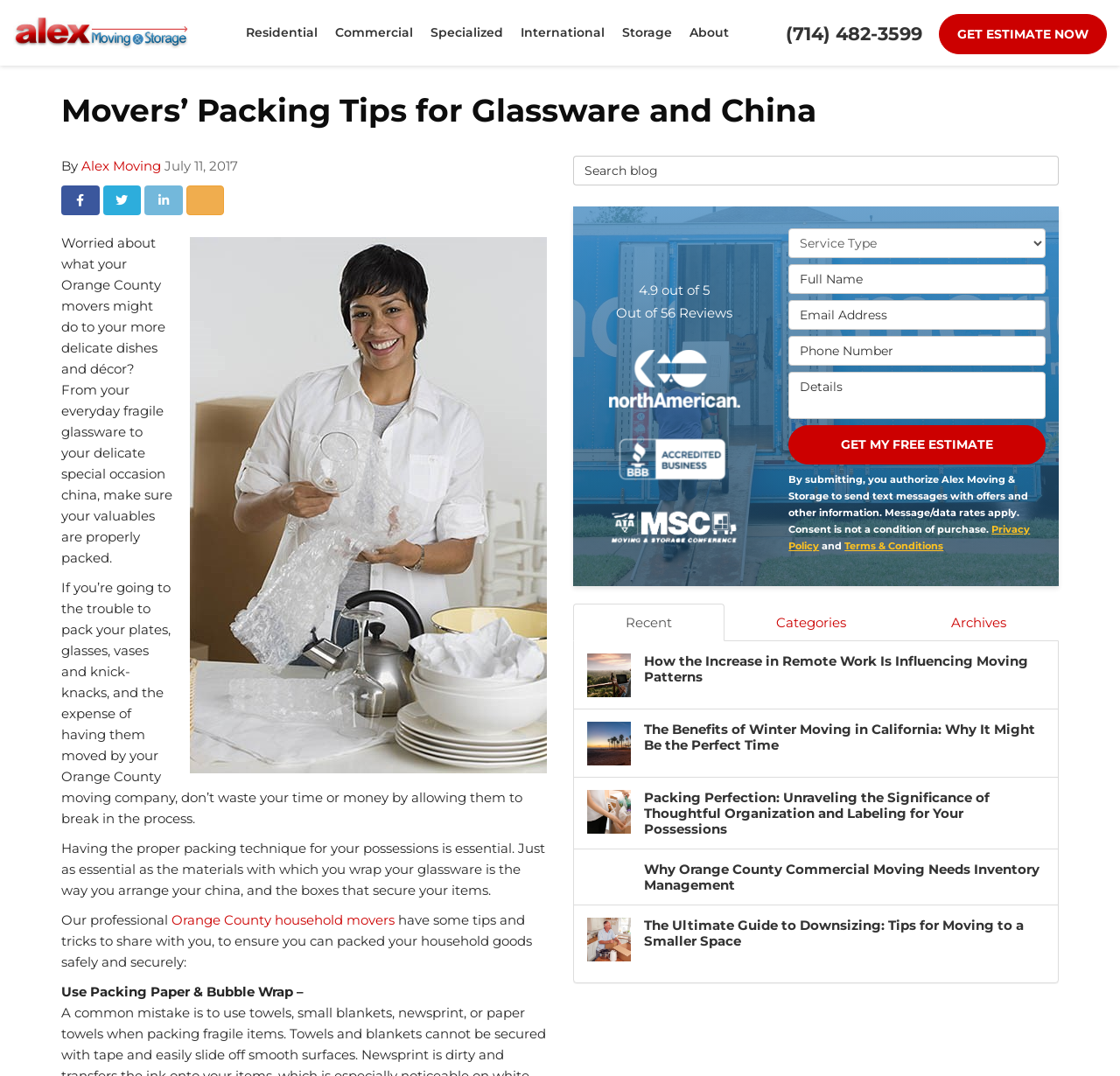What is the name of the company that provides moving services?
Please provide an in-depth and detailed response to the question.

The company name can be found at the top left corner of the webpage, in the logo, and also in the text 'Alex Moving & Storage' throughout the webpage.